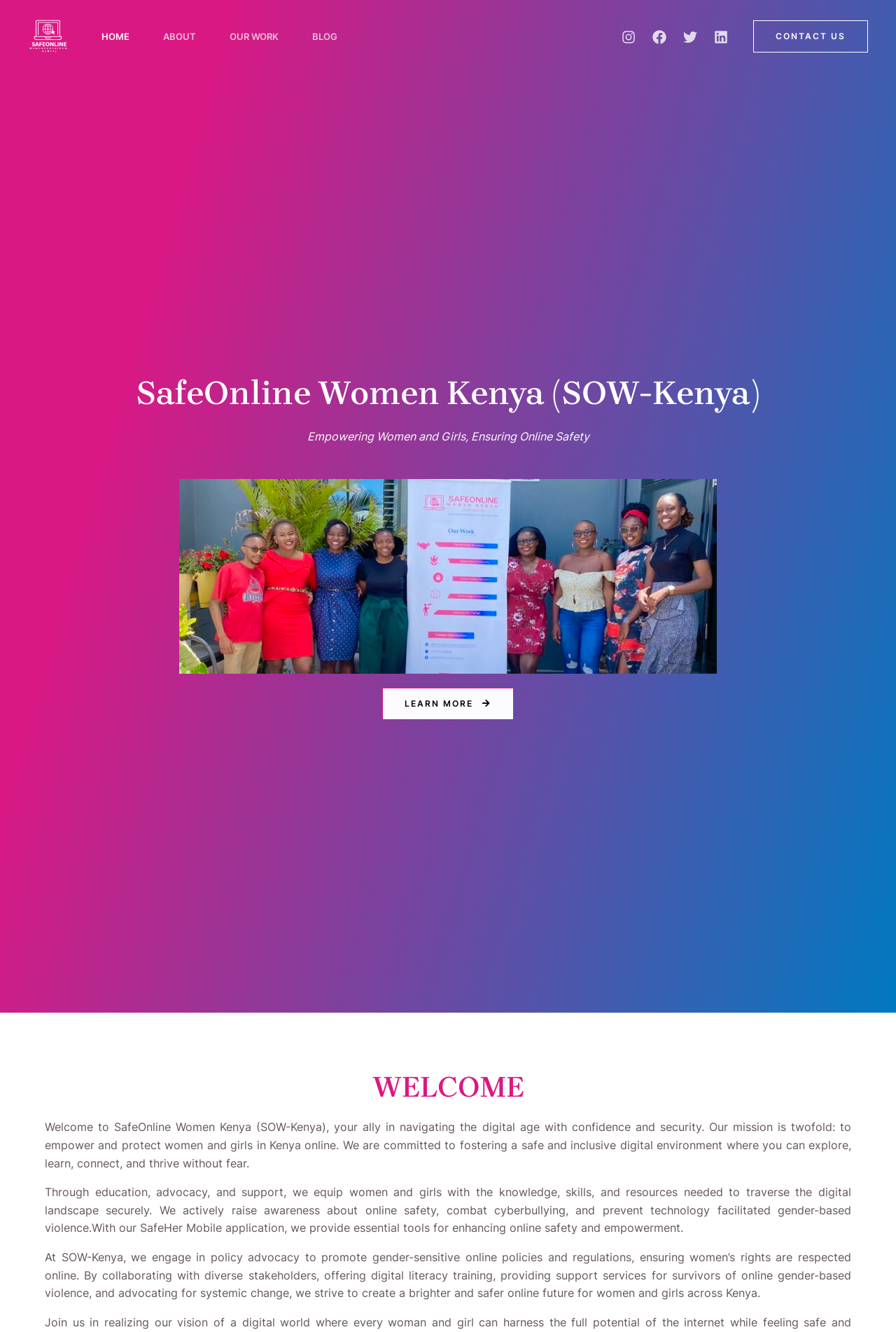Please identify the coordinates of the bounding box for the clickable region that will accomplish this instruction: "Contact us".

[0.841, 0.015, 0.969, 0.039]